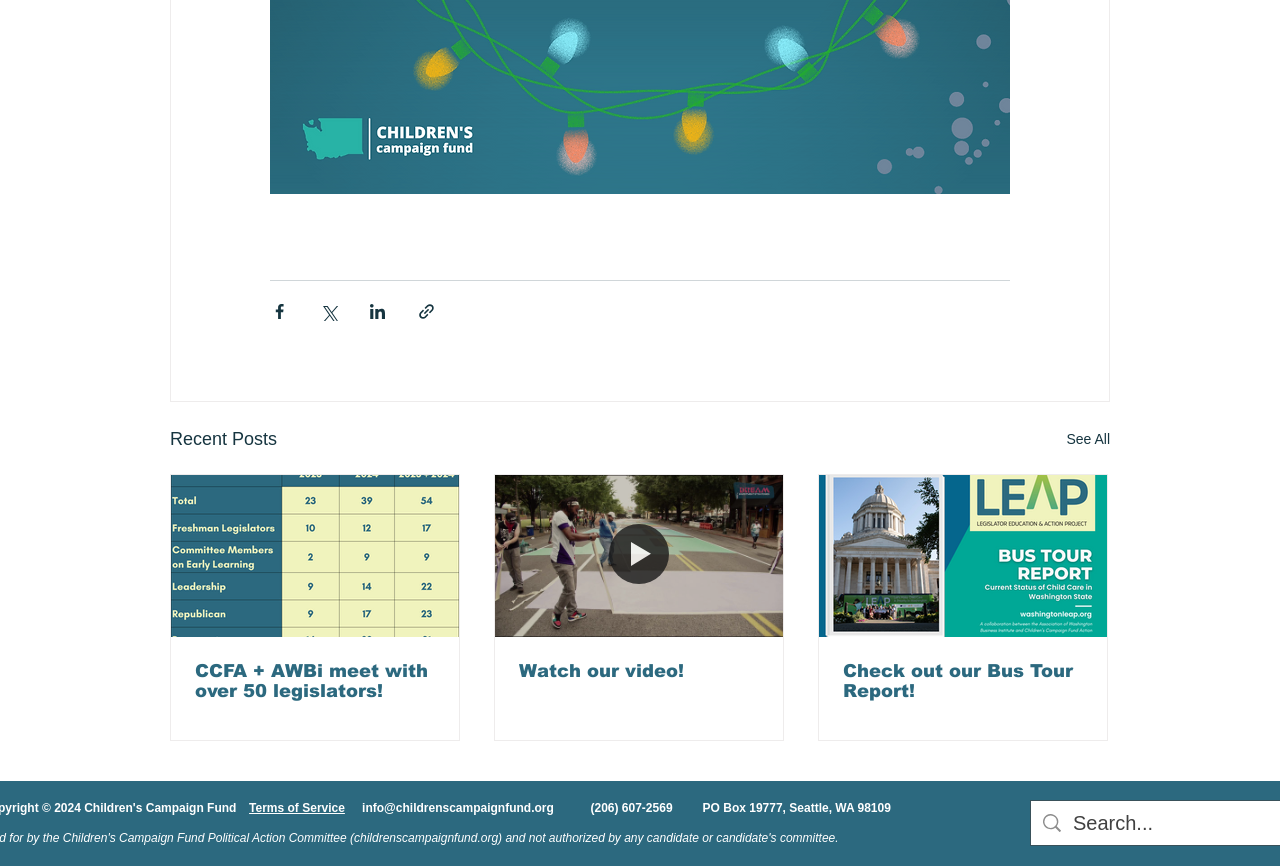Reply to the question below using a single word or brief phrase:
What is the purpose of the searchbox in the footer?

Search